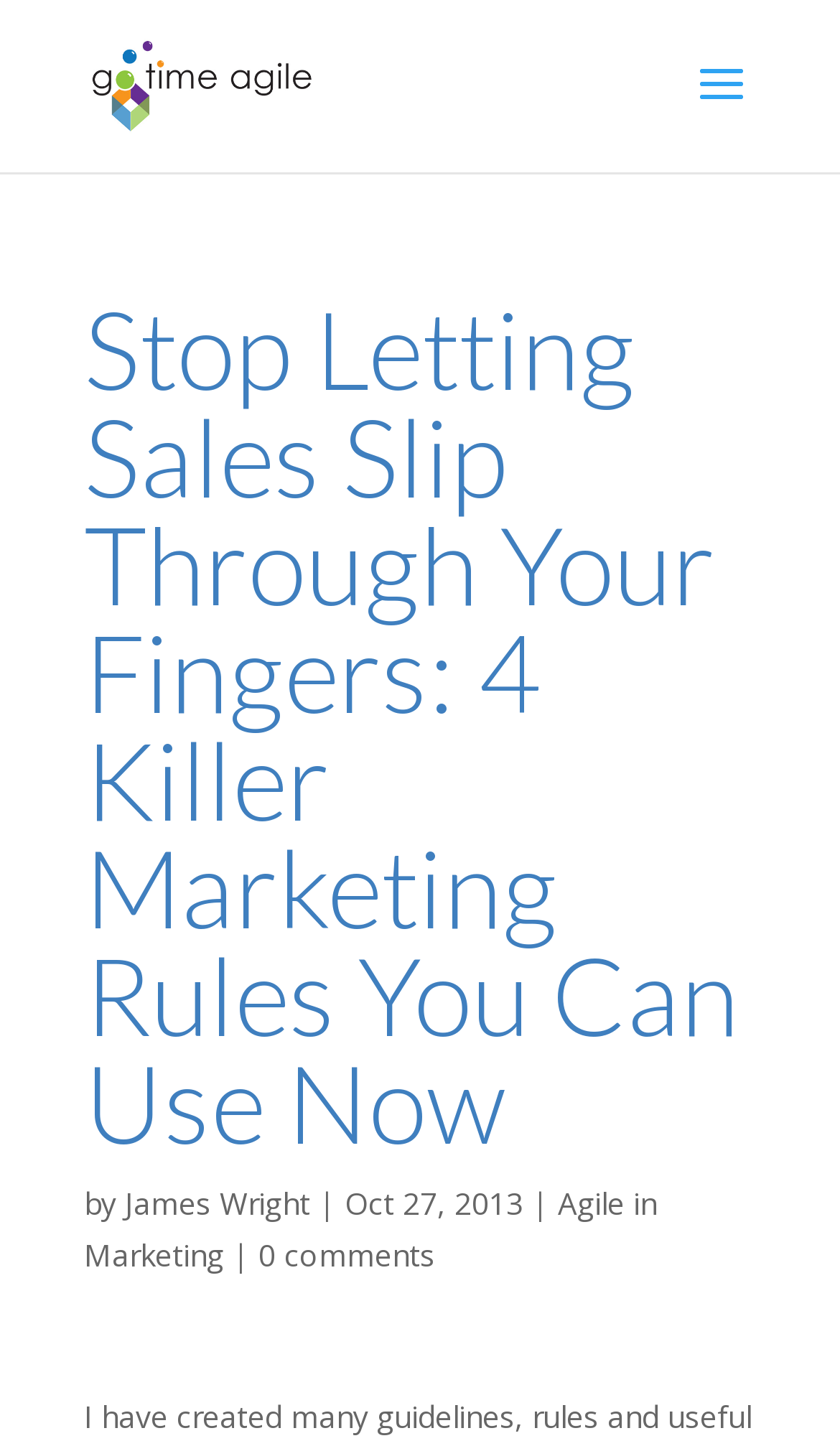Produce an elaborate caption capturing the essence of the webpage.

The webpage appears to be a blog post titled "Stop Letting Sales Slip Through Your Fingers: 4 Killer Marketing Rules You Can Use Now" by James Wright, dated October 27, 2013. At the top left of the page, there is a link to "Go Time Agile" accompanied by an image with the same name. 

Below the title, there is a brief introduction or summary of the post, which is not explicitly stated. The main content of the post is not described in the accessibility tree, but it likely contains the four useful marketing tools mentioned in the meta description.

On the top right of the page, there is a search bar. At the bottom of the page, there are links to related topics, including "Agile in Marketing" and a comment section with zero comments.